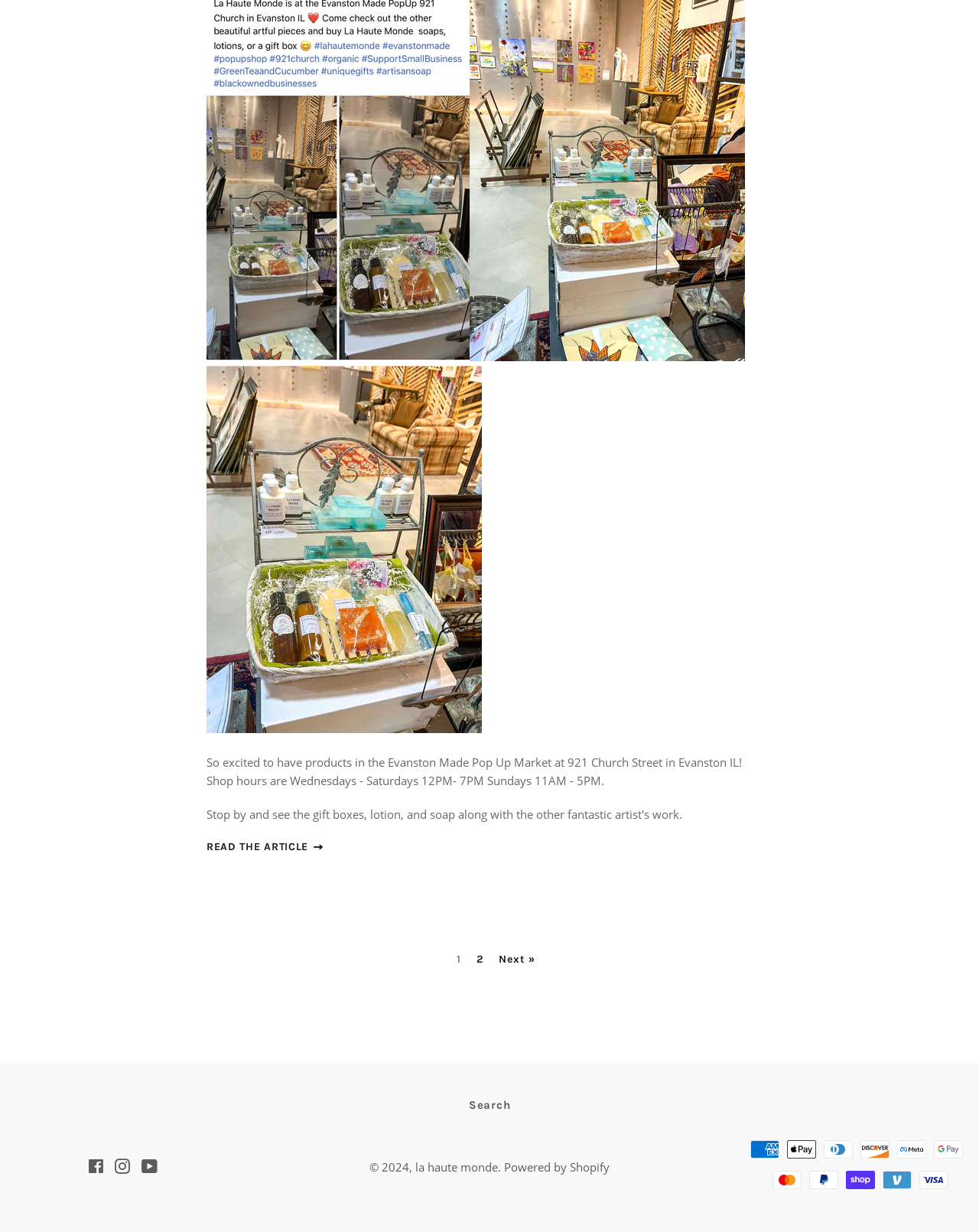Can you determine the bounding box coordinates of the area that needs to be clicked to fulfill the following instruction: "Read the article"?

[0.211, 0.682, 0.333, 0.693]